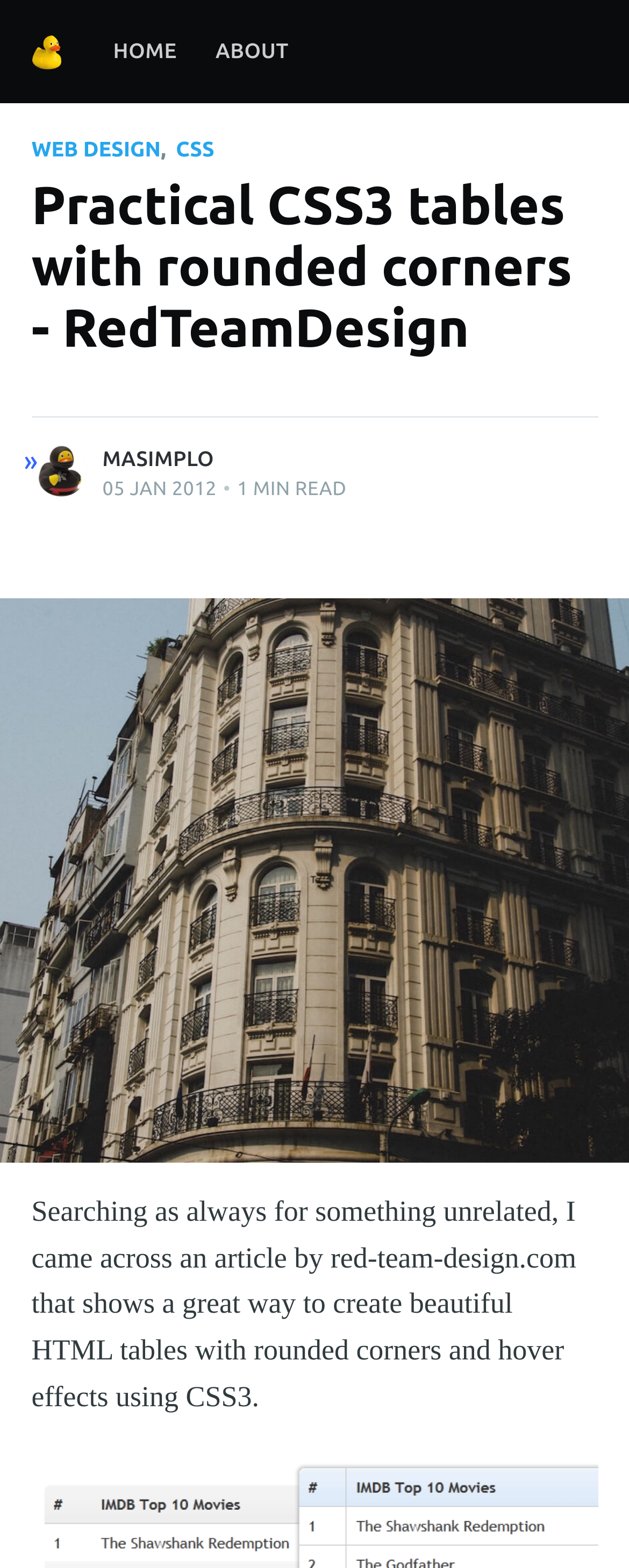Using details from the image, please answer the following question comprehensively:
What is the date of the article?

The date of the article can be found in the time element with the static text '05 JAN 2012', which is located below the heading 'MASIMPLO'.